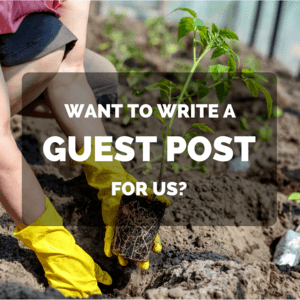Give a one-word or one-phrase response to the question: 
What is being planted in the soil?

A young seedling